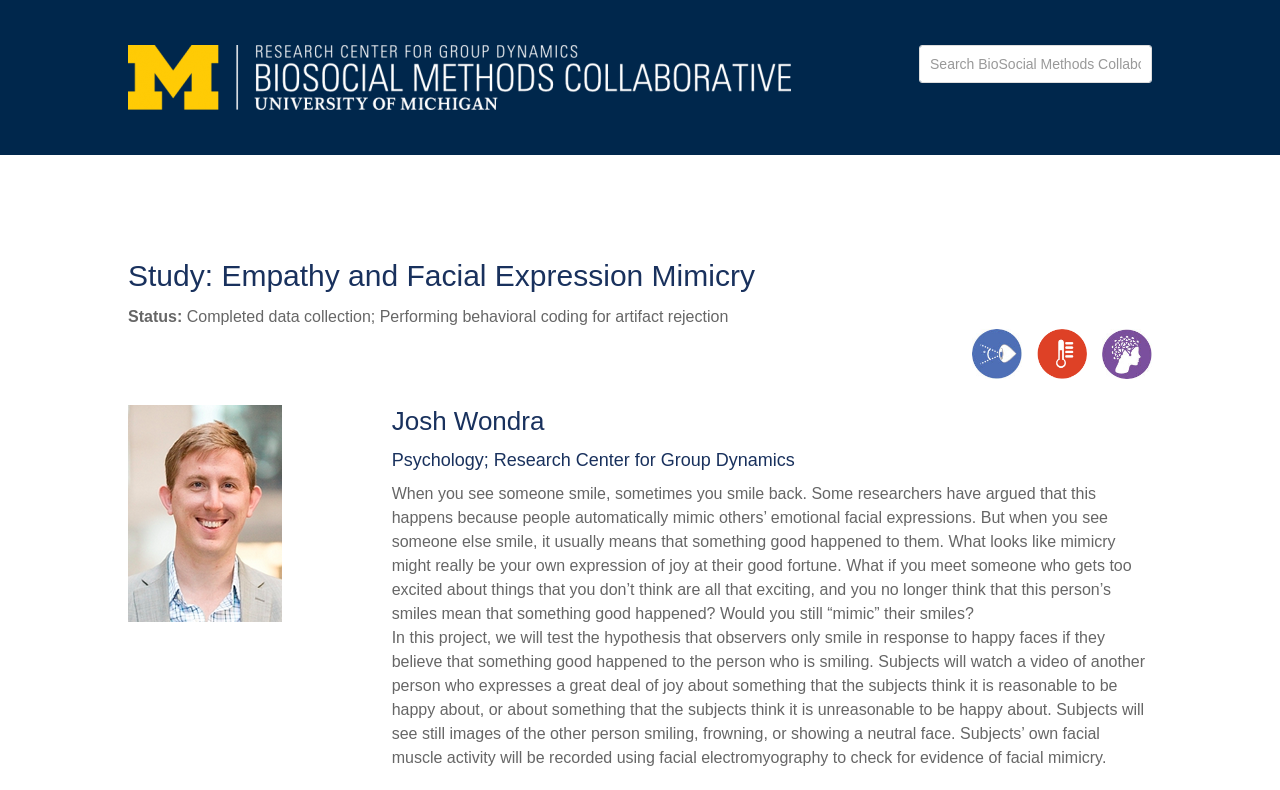What is the purpose of the project?
Answer with a single word or short phrase according to what you see in the image.

To test the hypothesis of facial mimicry